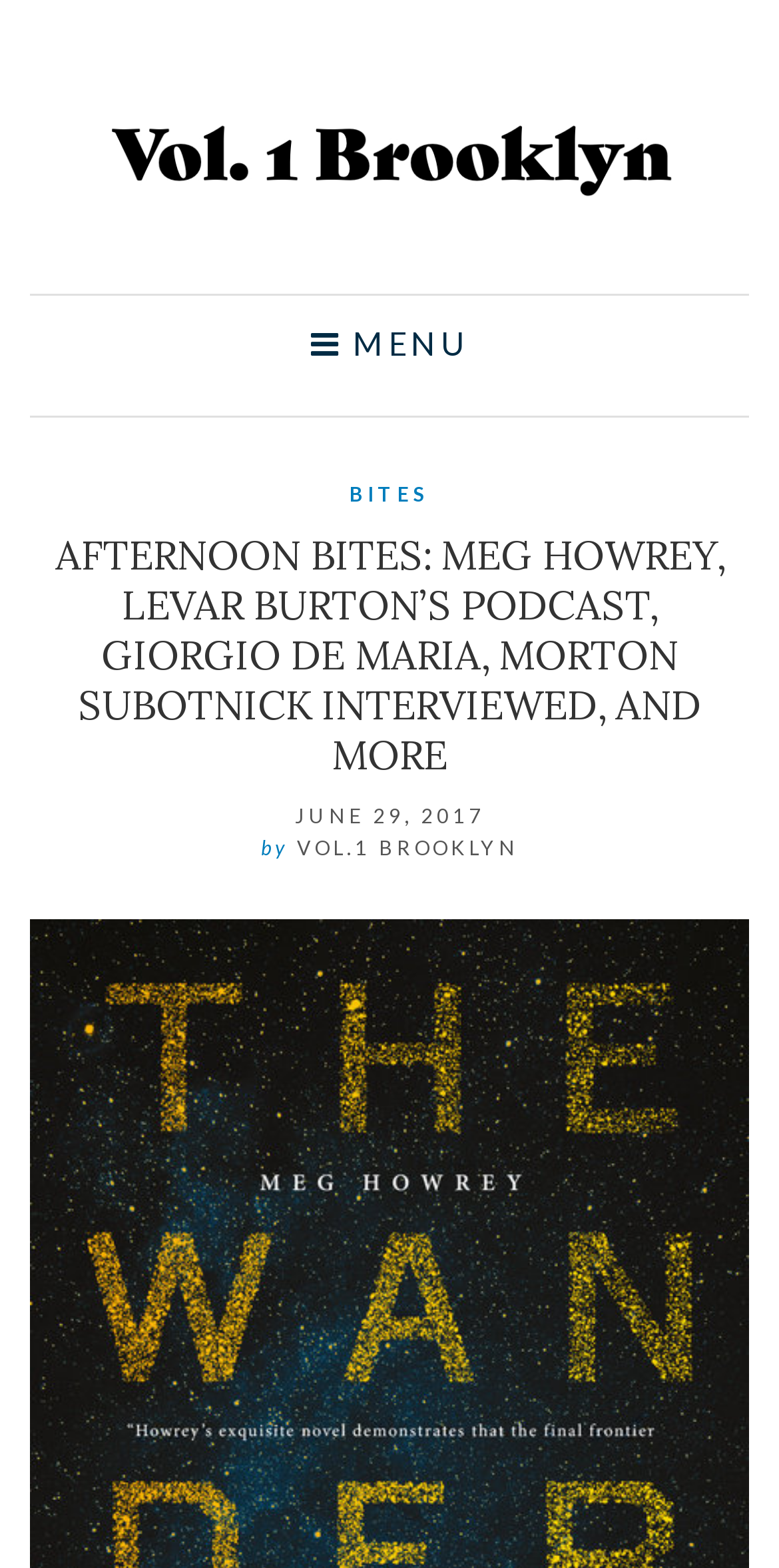Who is the author of the article?
Answer the question in a detailed and comprehensive manner.

The author of the article can be determined by looking at the text below the main heading, which displays the author's name as 'VOL.1 BROOKLYN'.